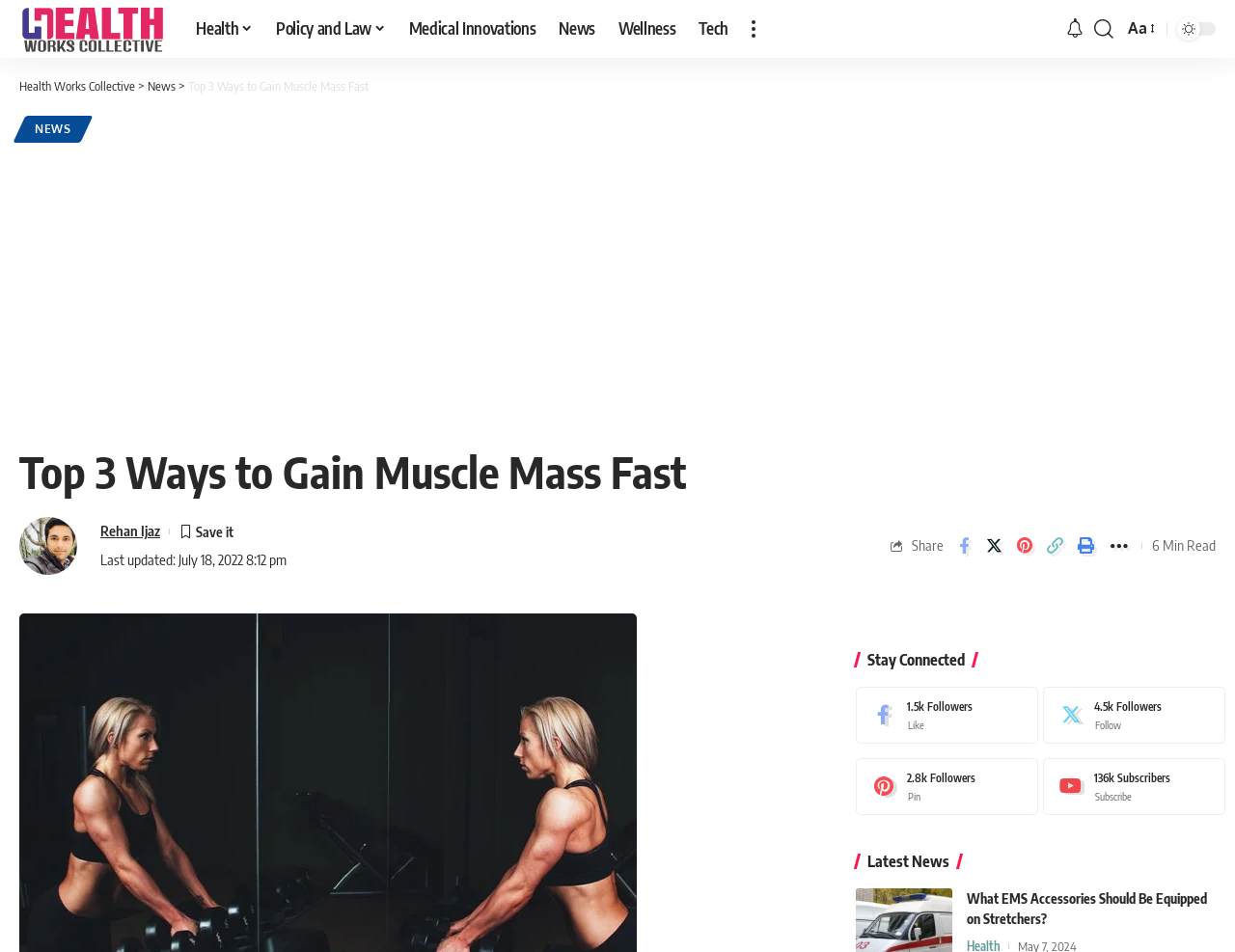Please identify the bounding box coordinates of the clickable region that I should interact with to perform the following instruction: "Search for something". The coordinates should be expressed as four float numbers between 0 and 1, i.e., [left, top, right, bottom].

[0.886, 0.0, 0.902, 0.061]